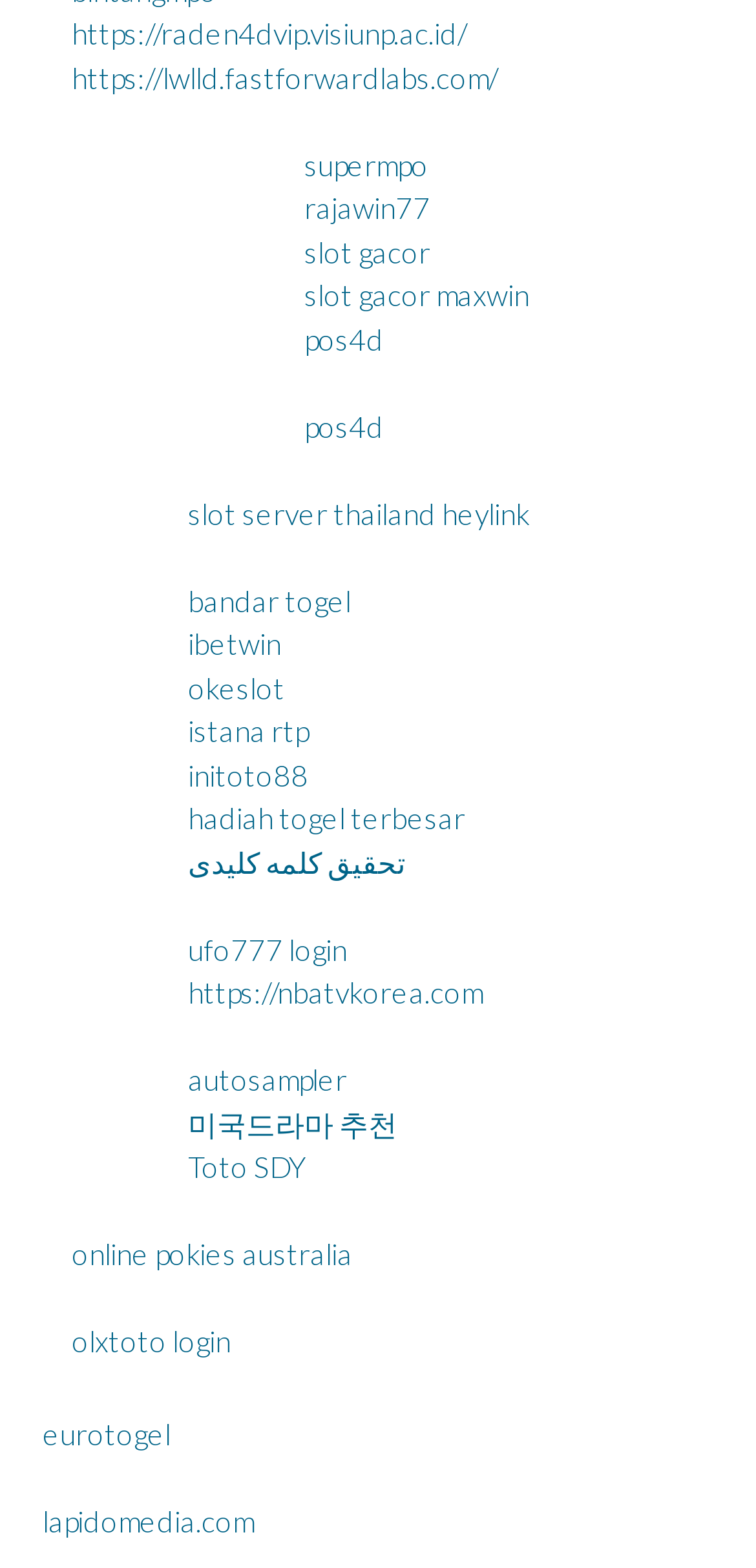Answer the question below in one word or phrase:
Are there any links with Korean text?

Yes